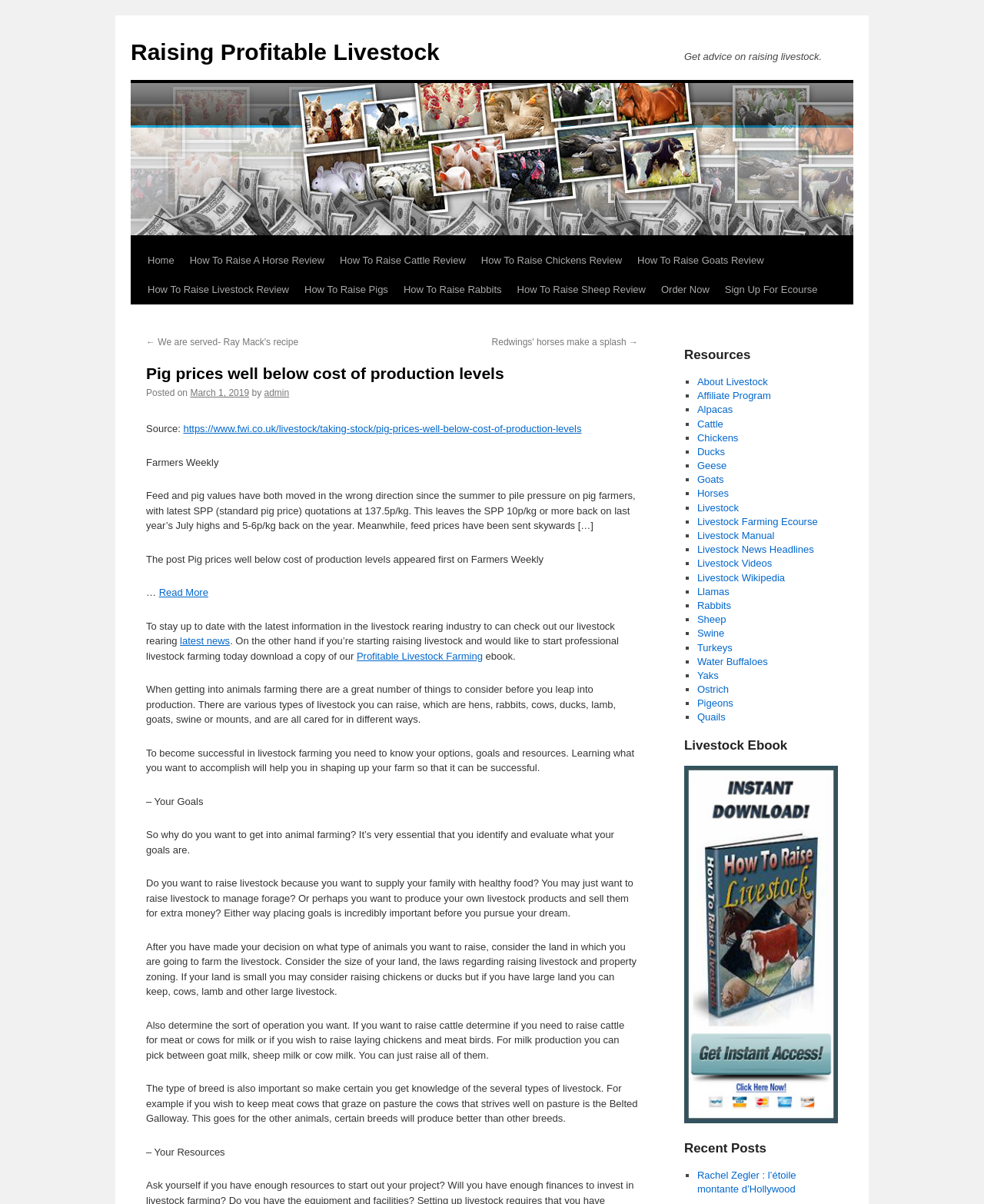What is the name of the ebook mentioned in the article?
Please provide a comprehensive answer based on the contents of the image.

The article mentions an ebook that can be downloaded, which is titled 'Profitable Livestock Farming'. This ebook is likely a resource that provides guidance on farming livestock profitably.